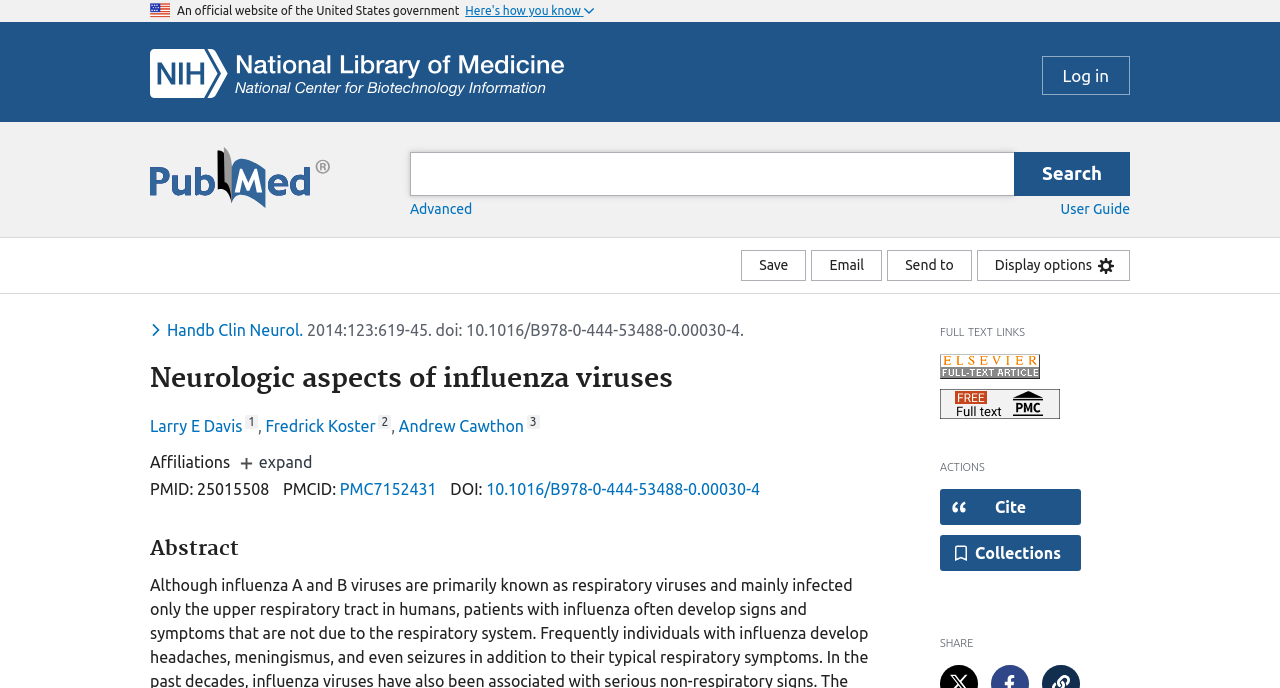Provide a thorough description of the webpage's content and layout.

The webpage is a scientific article page from PubMed, a government website. At the top, there is a header section with a U.S. flag image, a text "An official website of the United States government", and a button "Here's how you know". Below this section, there is a search bar with a PubMed logo and a combobox to input search queries. 

On the right side of the search bar, there are links to "Log in", "Advanced", and "User guide". Below the search bar, there are three buttons: "Save", "Email", and "Send to". 

The main content of the webpage is divided into several sections. The first section has a heading "Neurologic aspects of influenza viruses" and displays the authors' names, Larry E Davis, Fredrick Koster, and Andrew Cawthon, with their corresponding affiliations. 

Below the authors' section, there is a section with publication information, including the journal name "Handbook of clinical neurology", publication date "2014", and a DOI number. 

The next section is the abstract of the article, which is not explicitly stated in the provided accessibility tree. However, it is likely to be a summary of the article's content, given the context of the webpage.

On the right side of the abstract section, there are links to "full text provider logo" and "Free full text at PubMed Central". Below the abstract, there are buttons to "Open dialog with citation text in different styles", "Save article in MyNCBI collections", and "Share".